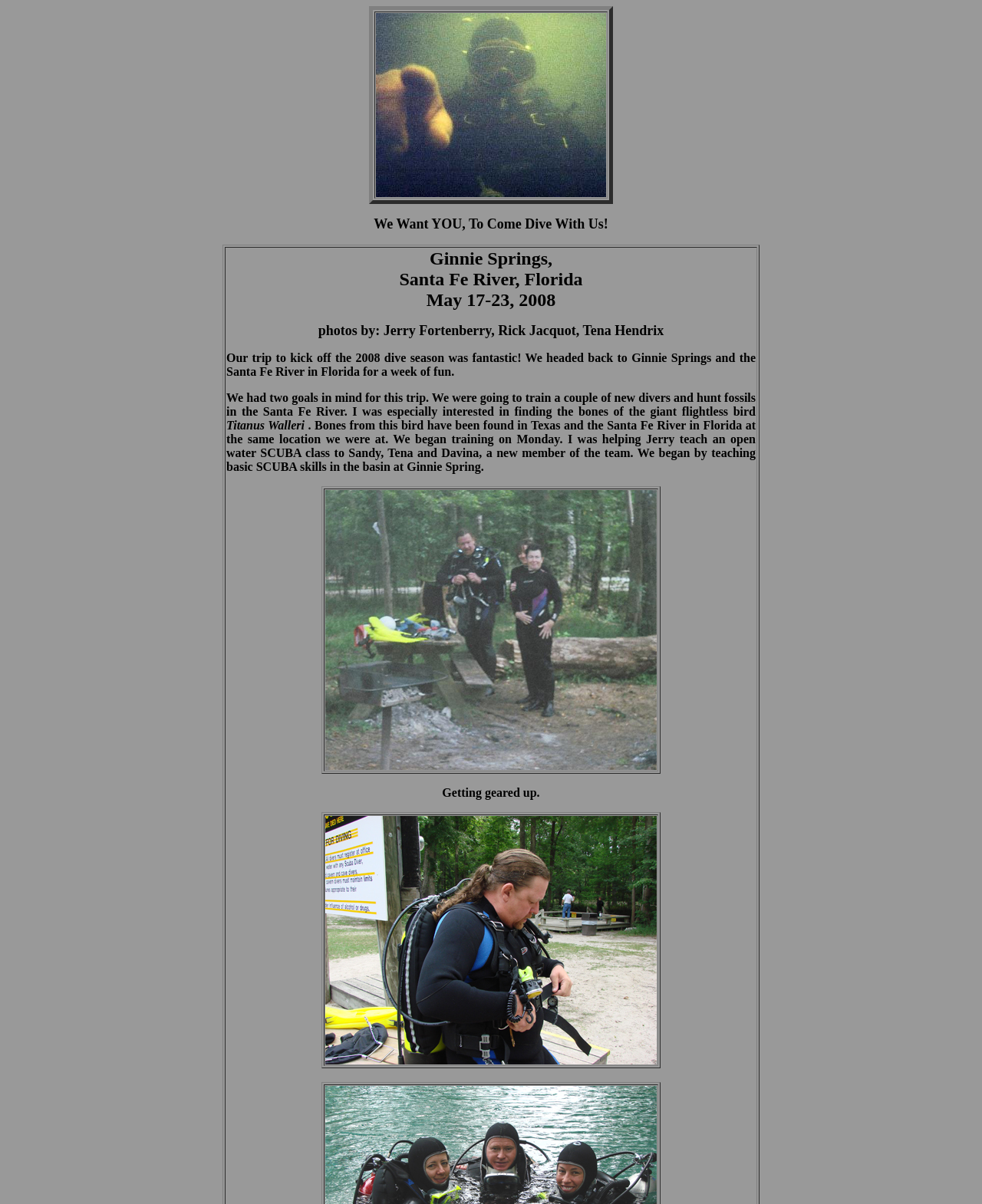What is the main theme of this webpage?
Please provide a comprehensive answer based on the visual information in the image.

The webpage has a layout table with a static text 'We Want YOU, To Come Dive With Us!' and another static text 'Getting geared up.' which suggests that the main theme of this webpage is related to diving.